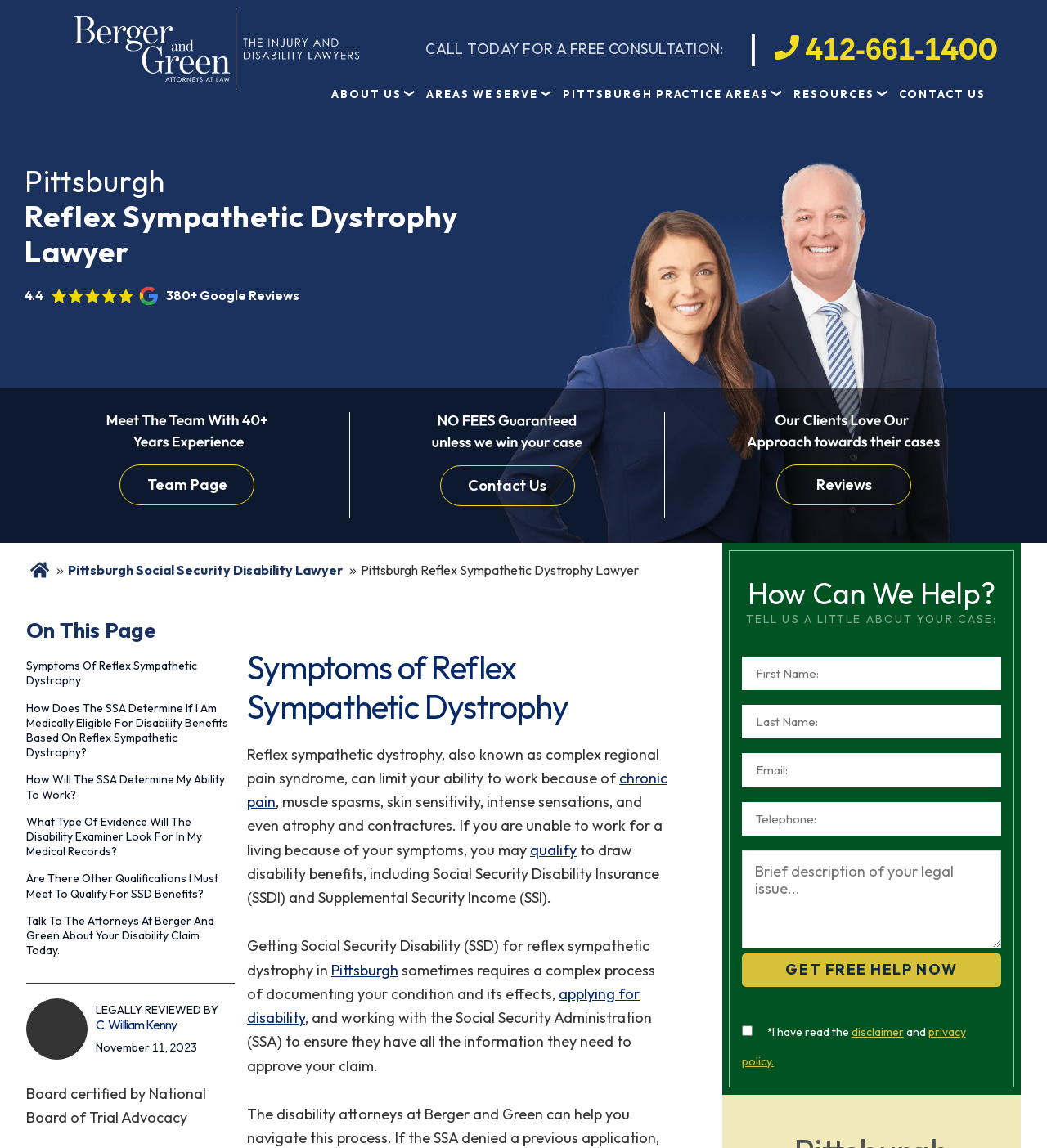Determine the bounding box coordinates for the area you should click to complete the following instruction: "Call the phone number '412-661-1400'".

[0.74, 0.026, 0.953, 0.058]